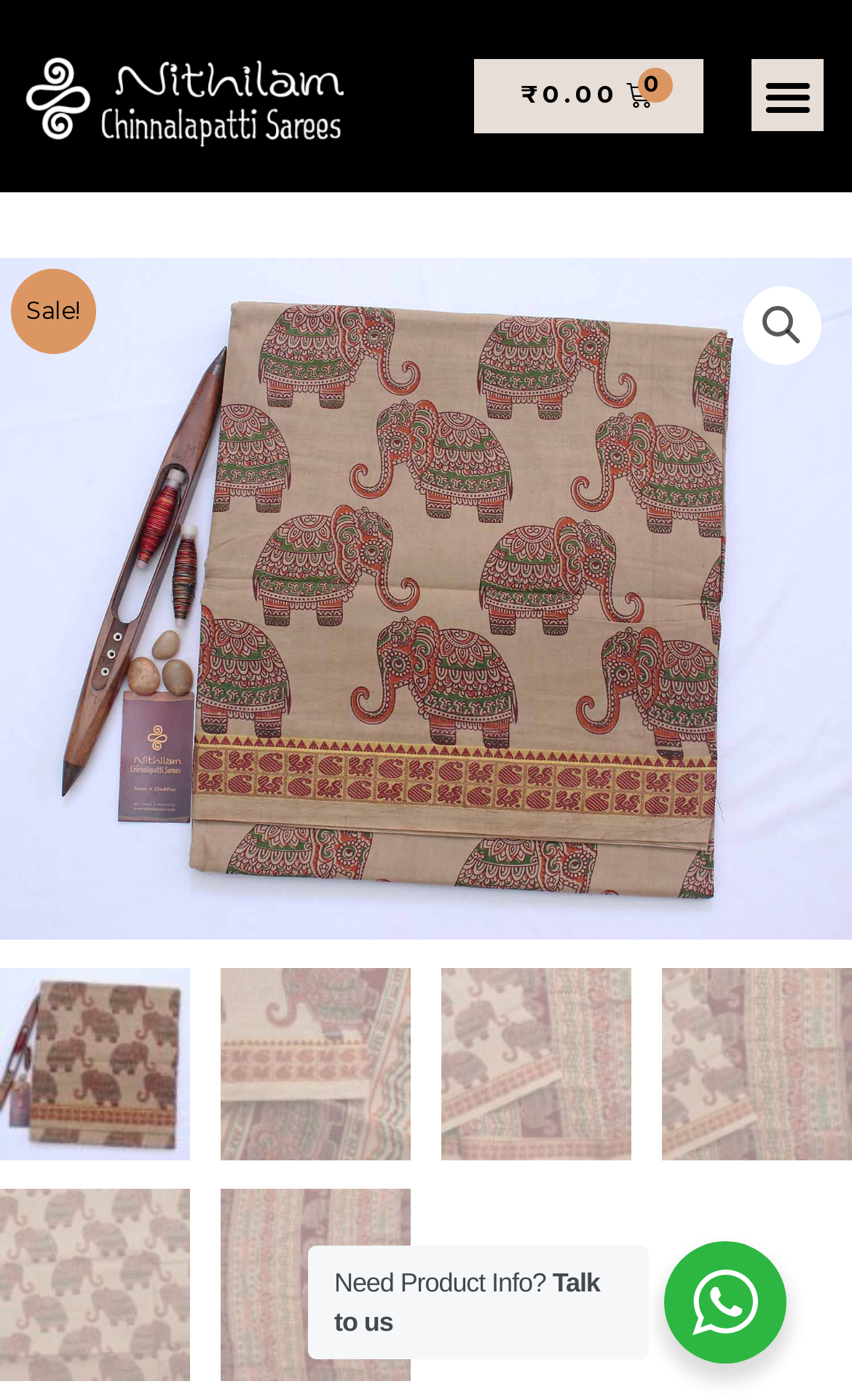Using the element description: "₹0.00 0 Basket", determine the bounding box coordinates for the specified UI element. The coordinates should be four float numbers between 0 and 1, [left, top, right, bottom].

[0.557, 0.042, 0.824, 0.095]